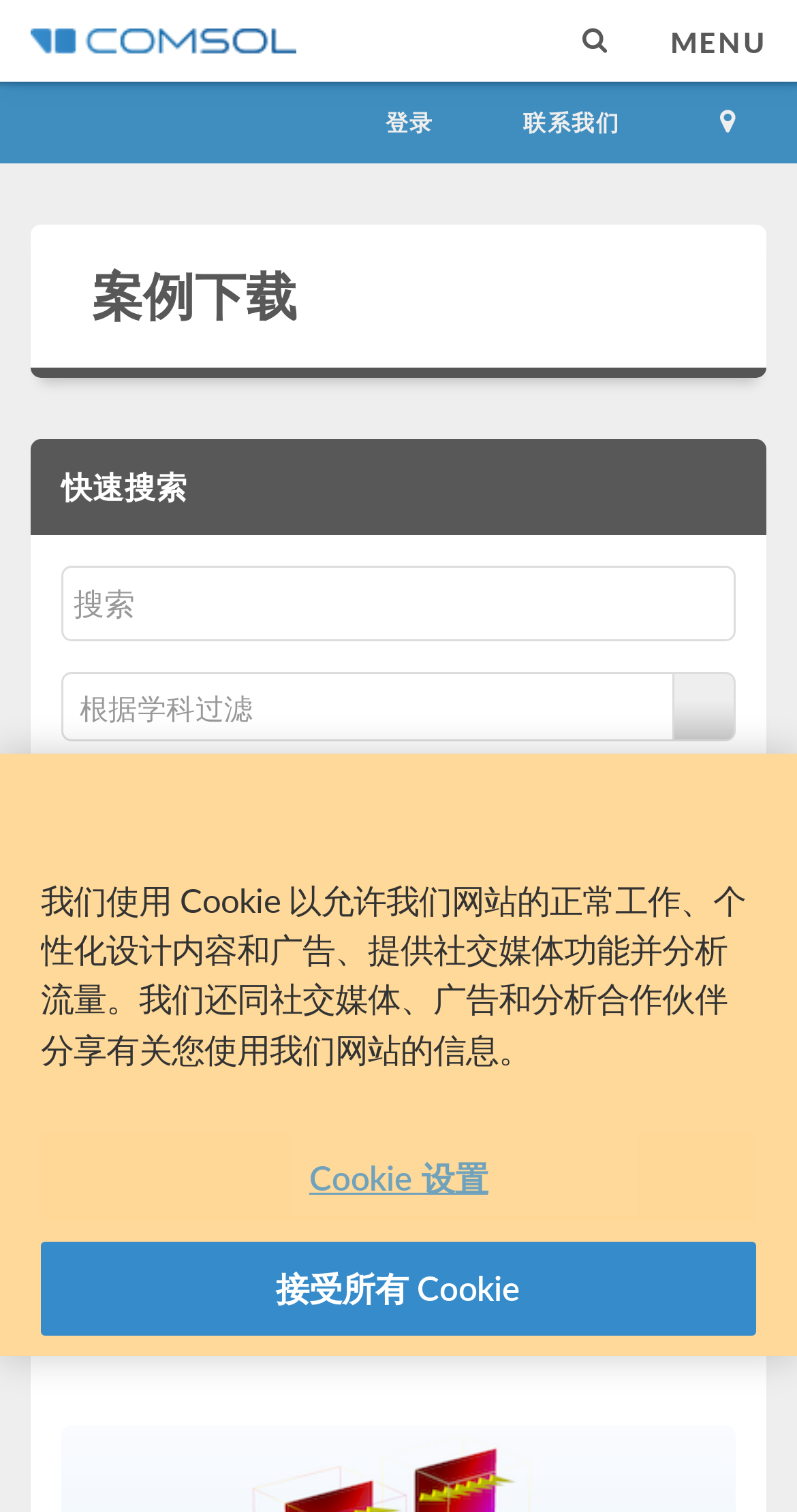How many filters are available for searching? Based on the image, give a response in one word or a short phrase.

Three